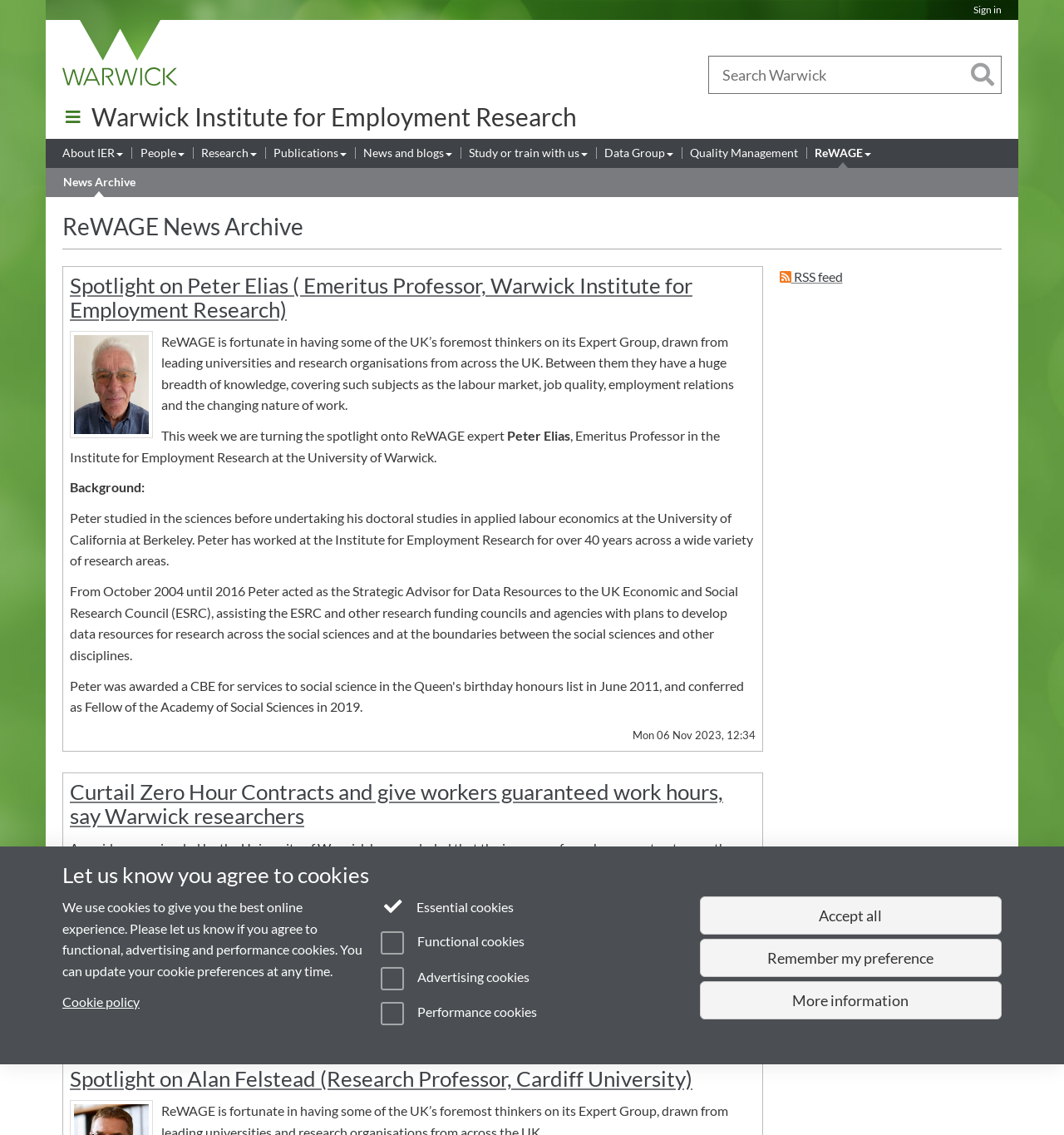Please find and generate the text of the main header of the webpage.

Warwick Institute for Employment Research